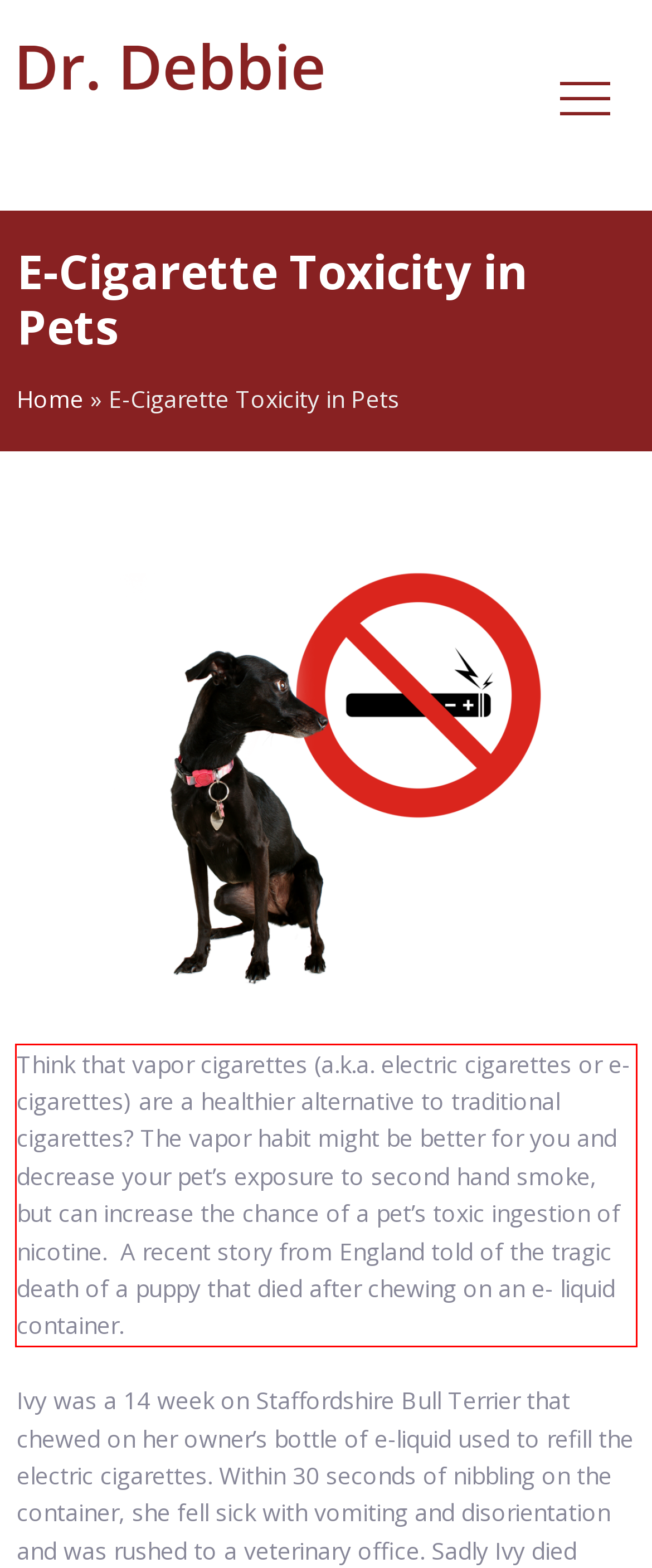Given the screenshot of the webpage, identify the red bounding box, and recognize the text content inside that red bounding box.

Think that vapor cigarettes (a.k.a. electric cigarettes or e-cigarettes) are a healthier alternative to traditional cigarettes? The vapor habit might be better for you and decrease your pet’s exposure to second hand smoke, but can increase the chance of a pet’s toxic ingestion of nicotine. A recent story from England told of the tragic death of a puppy that died after chewing on an e- liquid container.